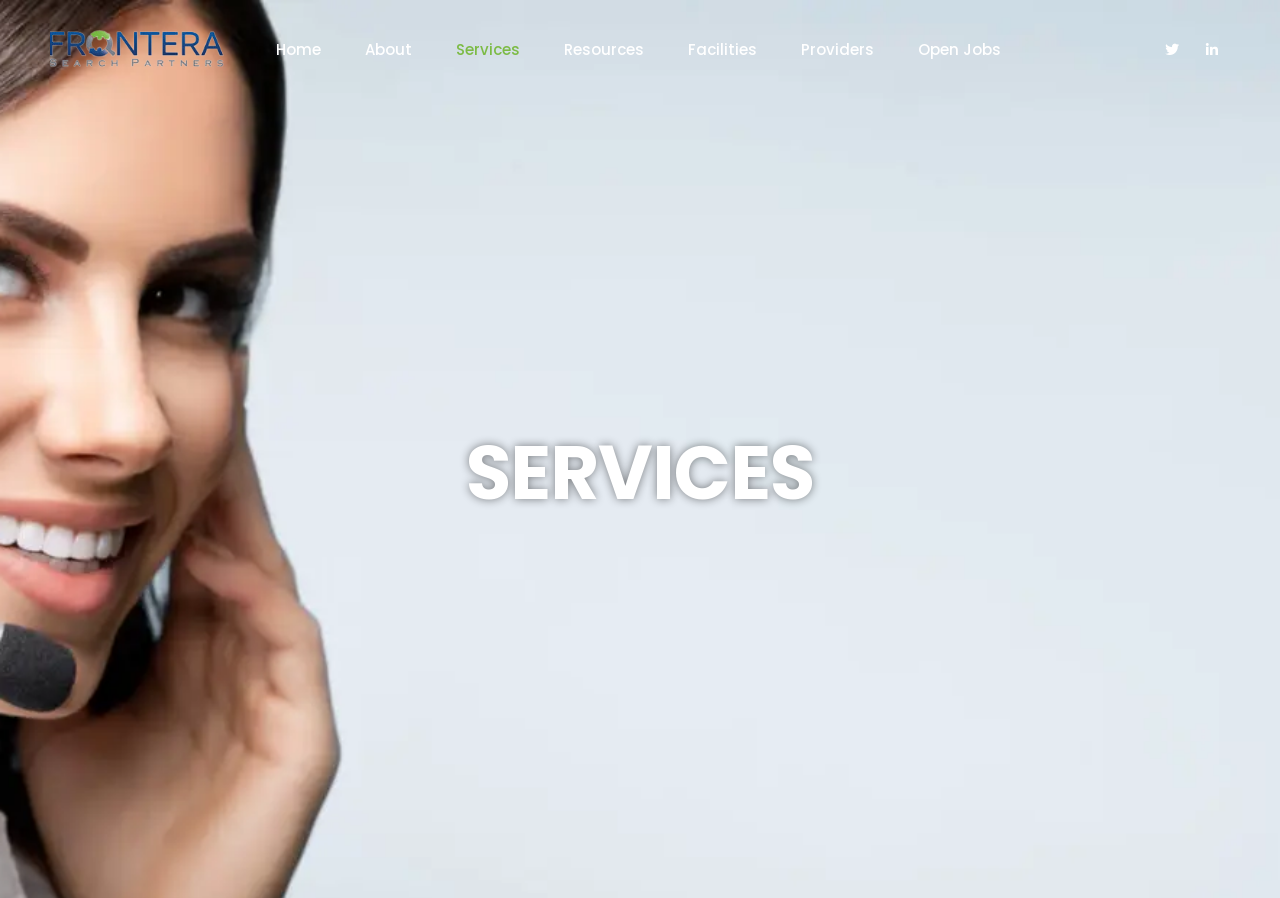How many social media links are present?
Utilize the image to construct a detailed and well-explained answer.

There are two social media links present at the top-right corner of the webpage, one for Twitter and one for LinkedIn, which can be identified by their respective icons.